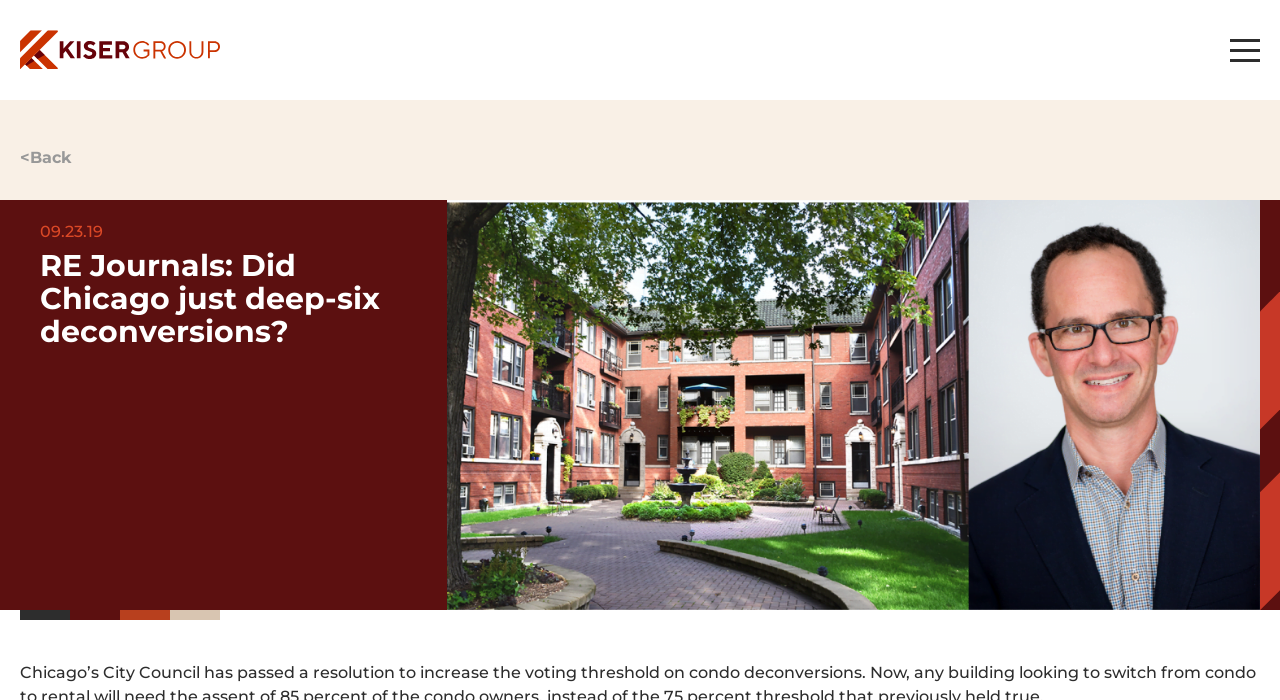Answer in one word or a short phrase: 
How many links are available in the top navigation menu?

11